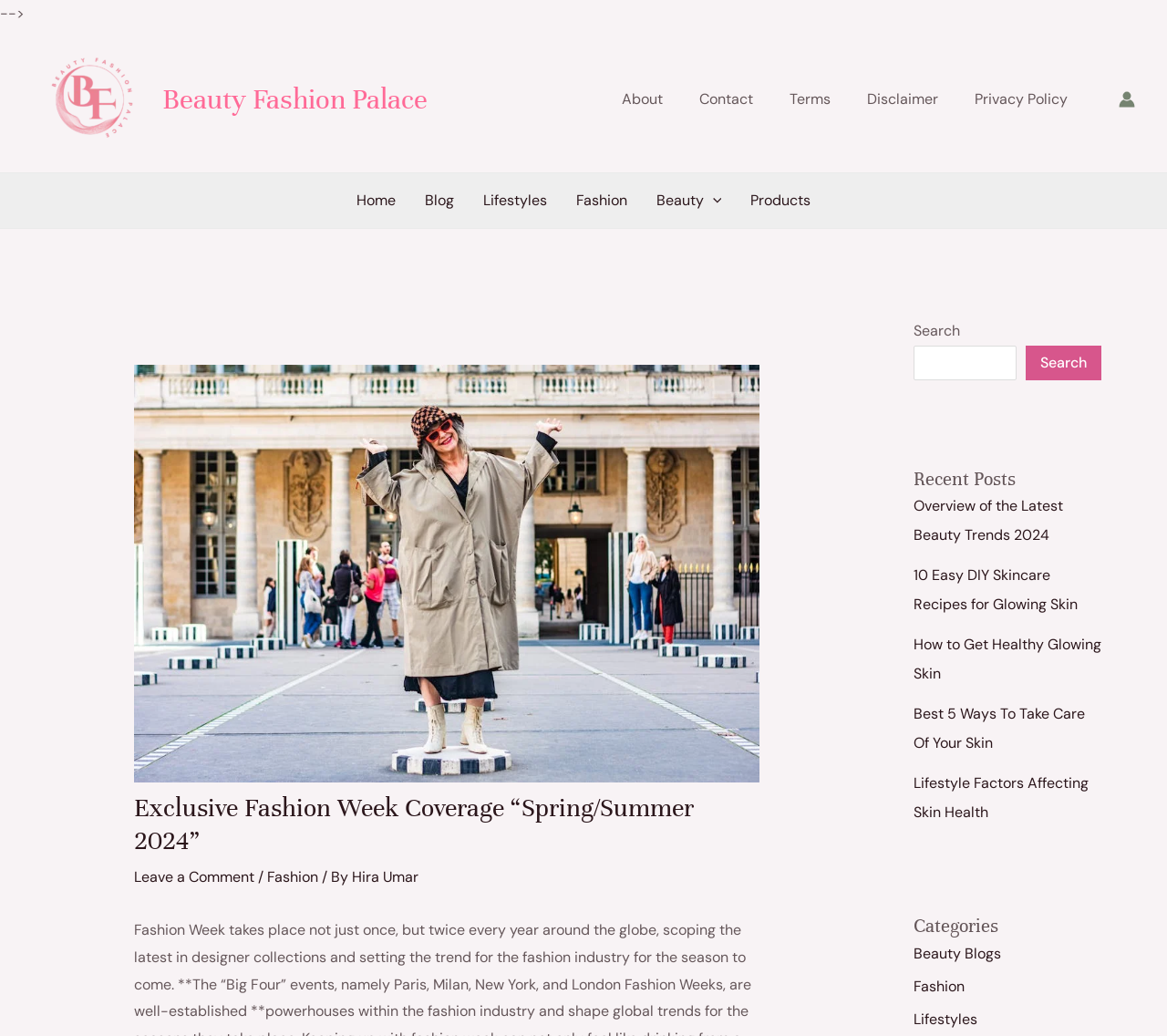Identify the bounding box coordinates for the element you need to click to achieve the following task: "Read Overview of the Latest Beauty Trends 2024". The coordinates must be four float values ranging from 0 to 1, formatted as [left, top, right, bottom].

[0.783, 0.479, 0.911, 0.526]